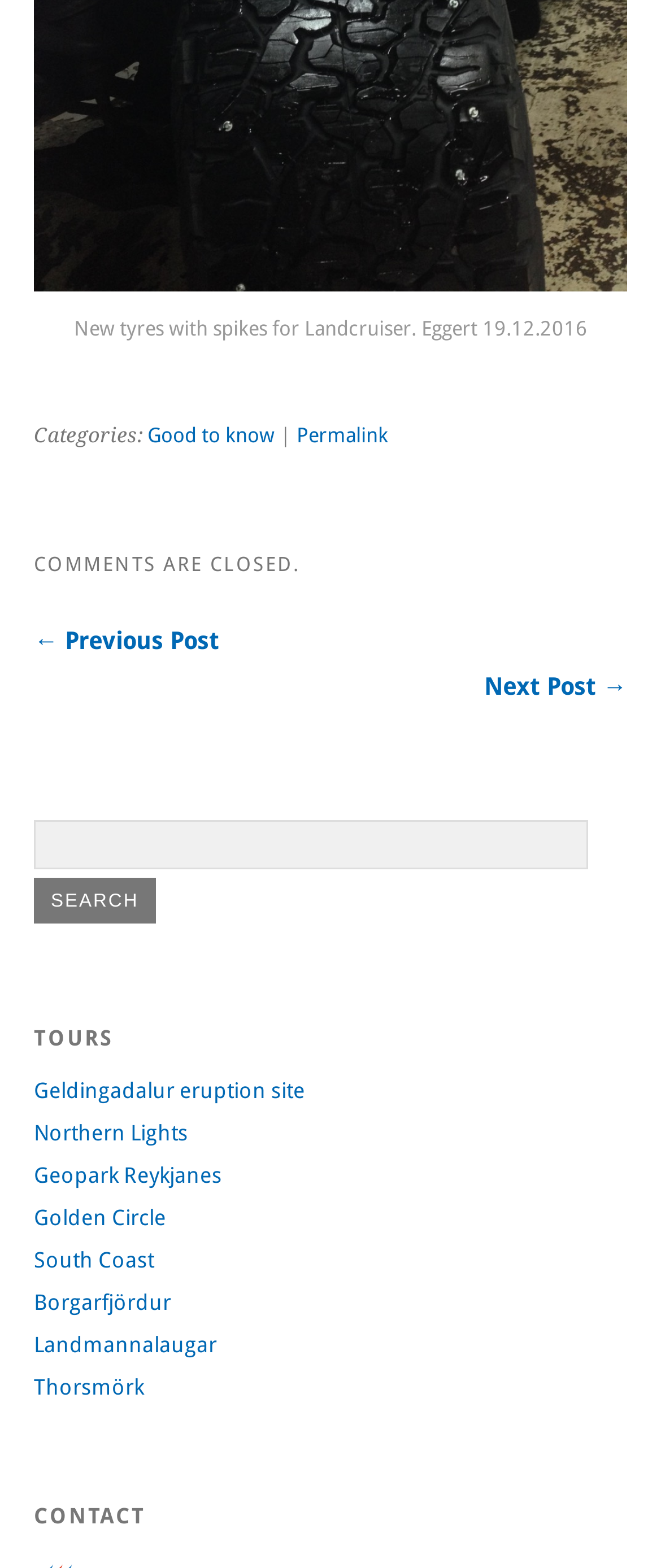What is the topic of the blog post?
Using the image provided, answer with just one word or phrase.

New tyres with spikes for Landcruiser